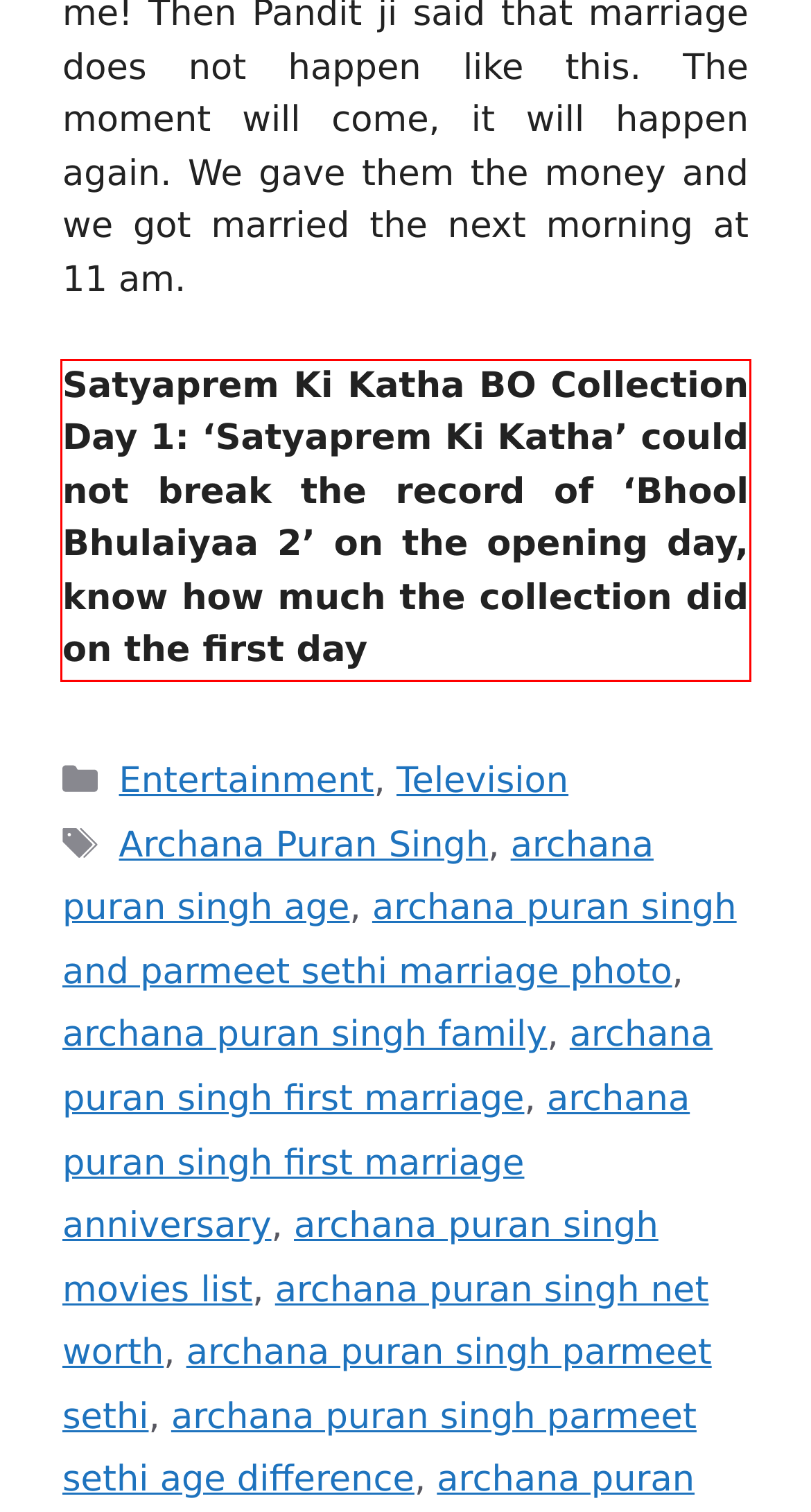Within the screenshot of a webpage, identify the red bounding box and perform OCR to capture the text content it contains.

Satyaprem Ki Katha BO Collection Day 1: ‘Satyaprem Ki Katha’ could not break the record of ‘Bhool Bhulaiyaa 2’ on the opening day, know how much the collection did on the first day